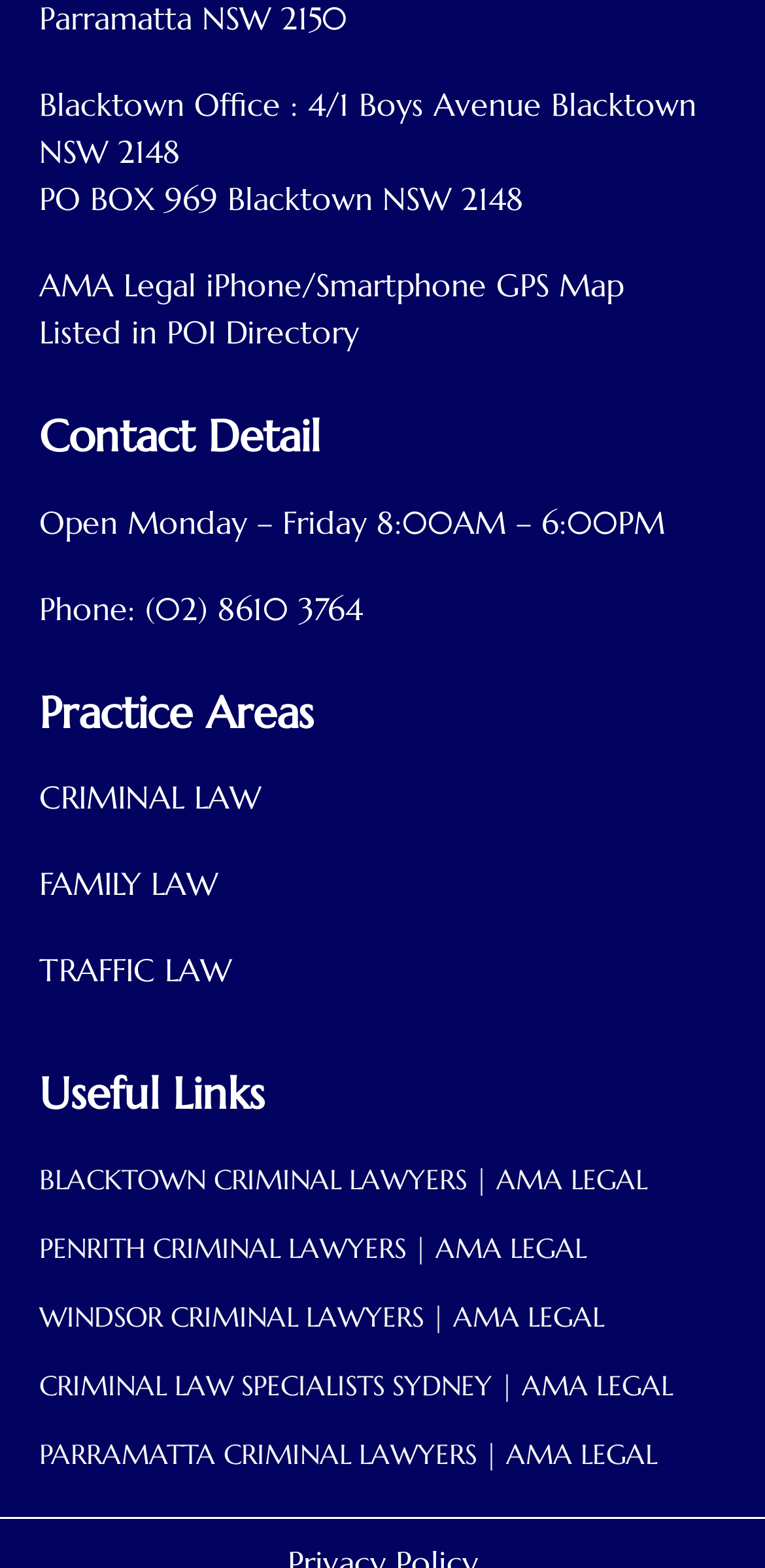Using the details from the image, please elaborate on the following question: What are the practice areas of AMA Legal?

I found the practice areas by looking at the links under the 'Practice Areas' heading, which are 'CRIMINAL LAW', 'FAMILY LAW', and 'TRAFFIC LAW'.